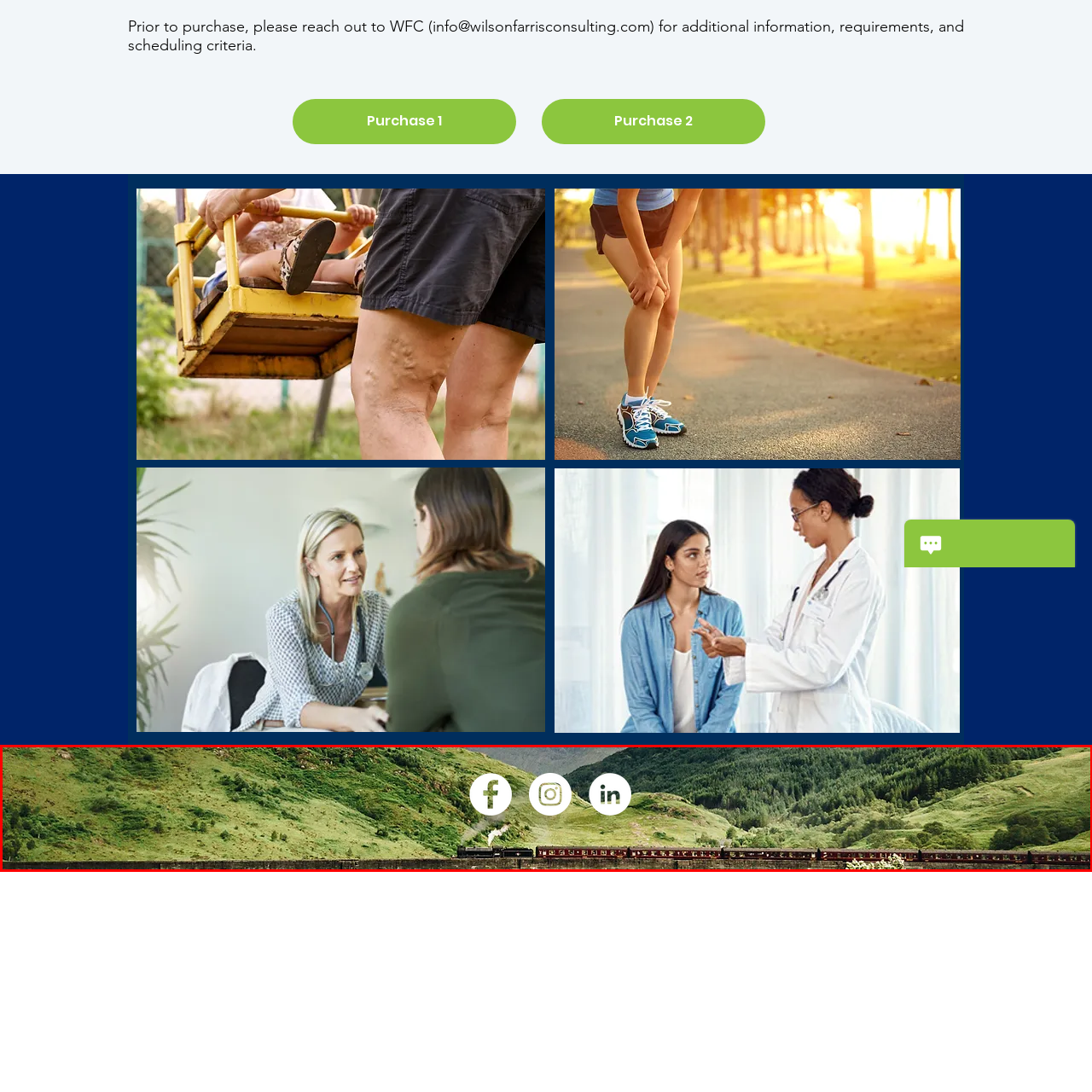Generate a thorough description of the part of the image enclosed by the red boundary.

A picturesque landscape unfolds in the image, showcasing lush green hills and rolling valleys under a serene sky. At the base of the hills, a vintage steam train puffs out a gentle plume of smoke, adding a touch of nostalgia and charm. Below the train, there is a solid stone structure that could be a bridge or wall, grounding the scene in human engineering amidst the natural beauty. Overlaying this stunning backdrop are social media icons for Facebook, Instagram, and LinkedIn, inviting viewers to connect and engage with the content in a modern context. The harmonious blend of nature and social connectivity encapsulates a sense of adventure and discovery.